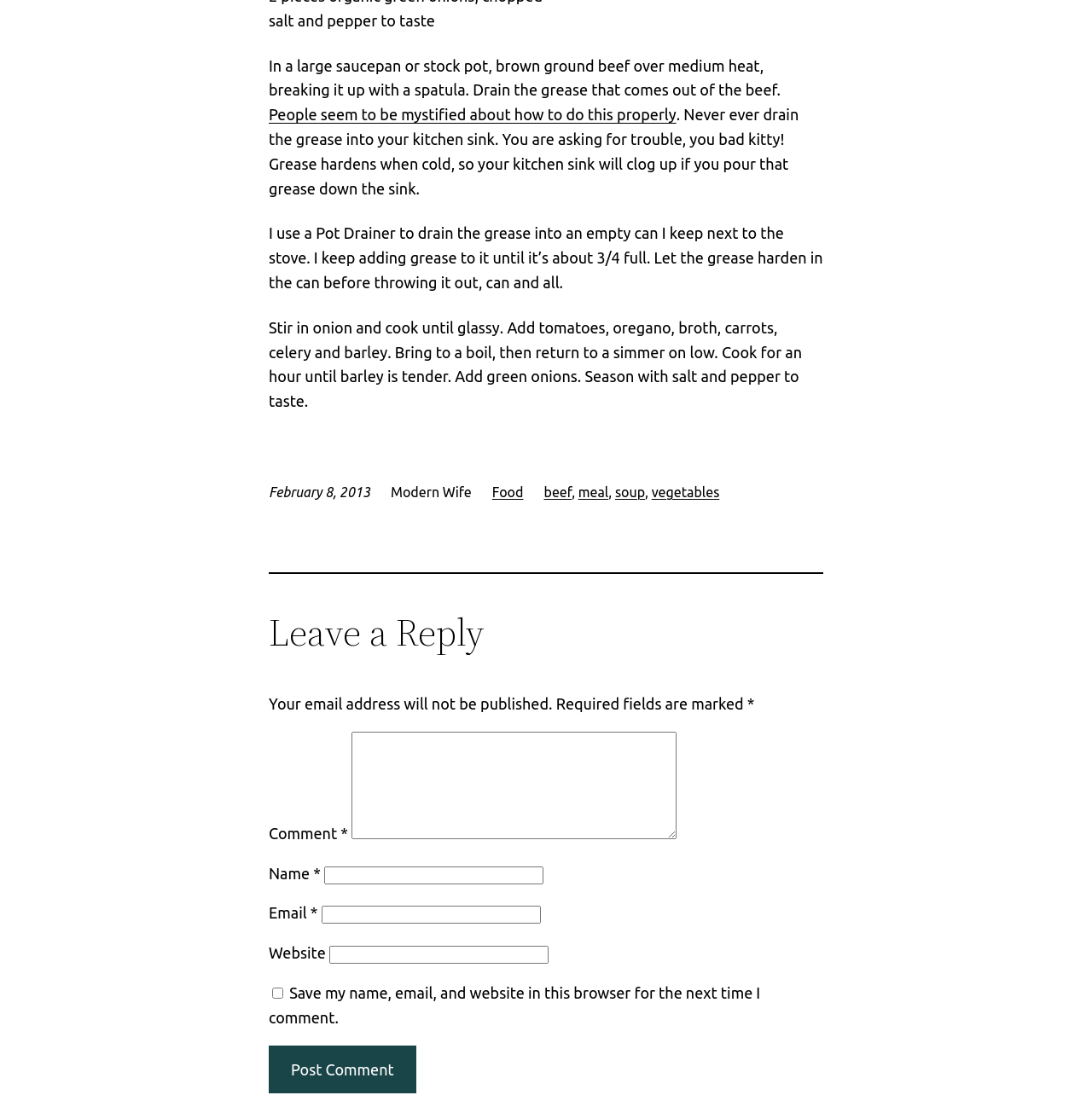Kindly provide the bounding box coordinates of the section you need to click on to fulfill the given instruction: "Leave a comment".

[0.246, 0.555, 0.754, 0.594]